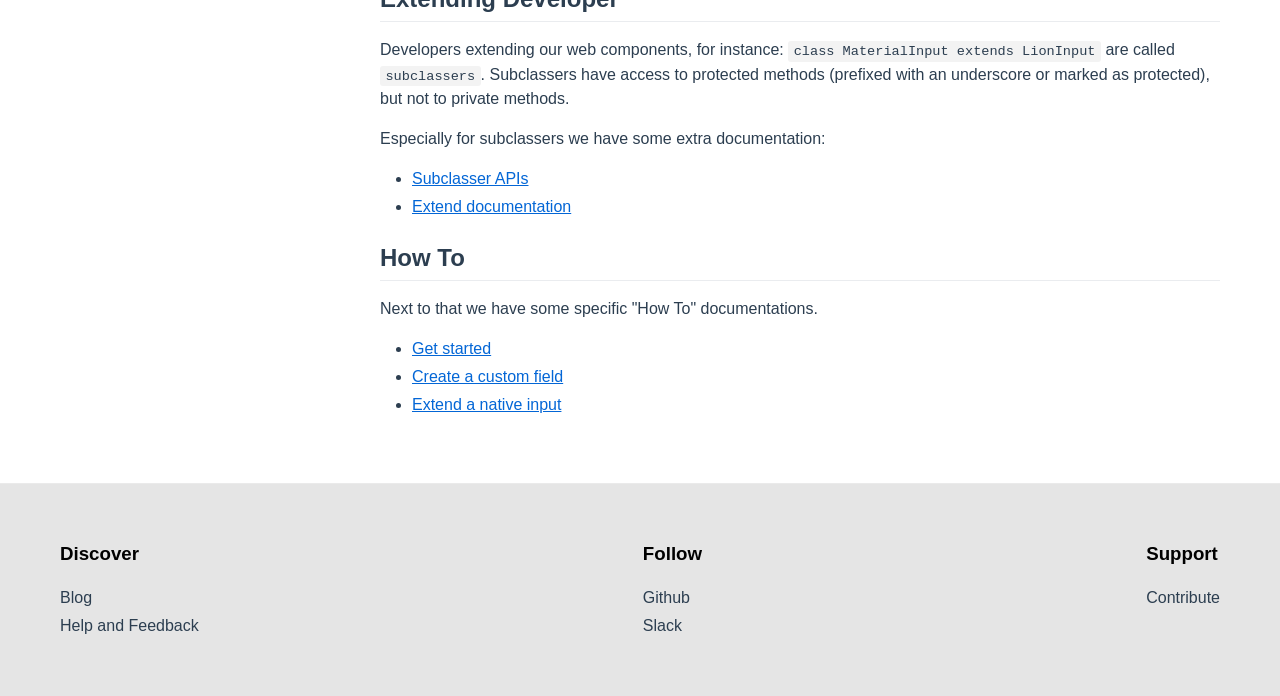Determine the bounding box for the described HTML element: "Get started". Ensure the coordinates are four float numbers between 0 and 1 in the format [left, top, right, bottom].

[0.322, 0.489, 0.384, 0.513]